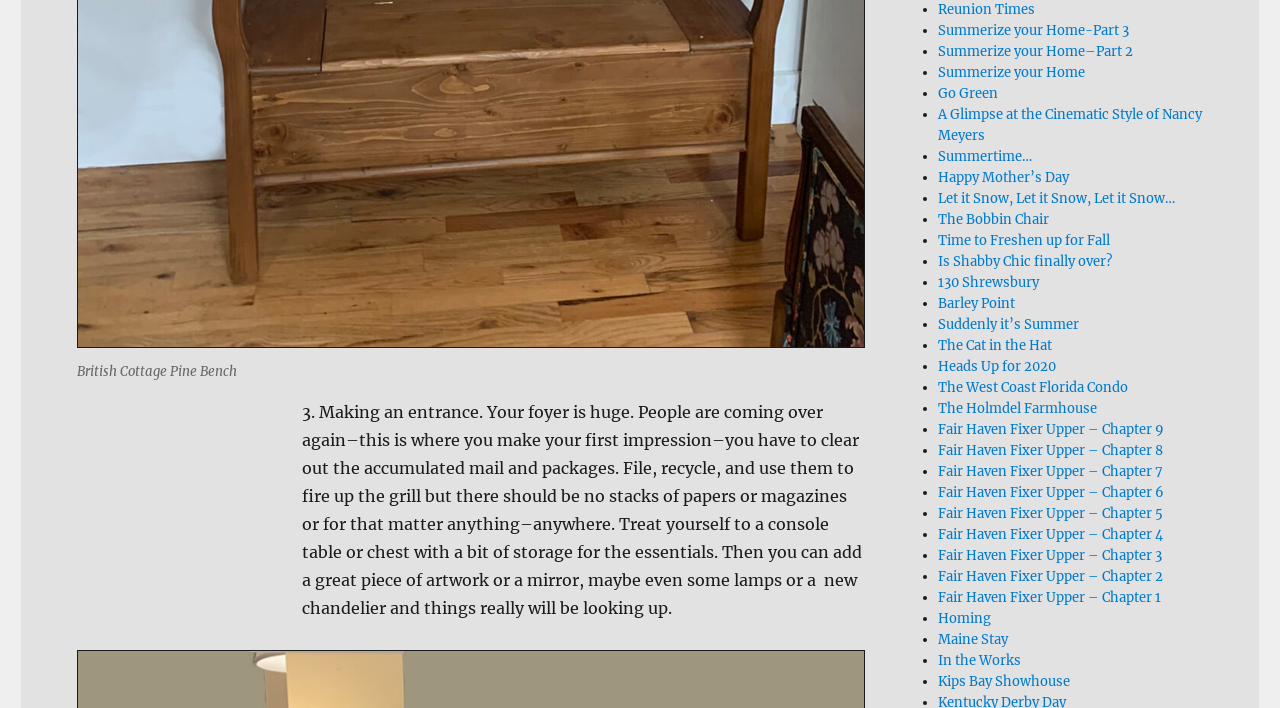Please provide a one-word or phrase answer to the question: 
What is the theme of the webpage?

Home and garden